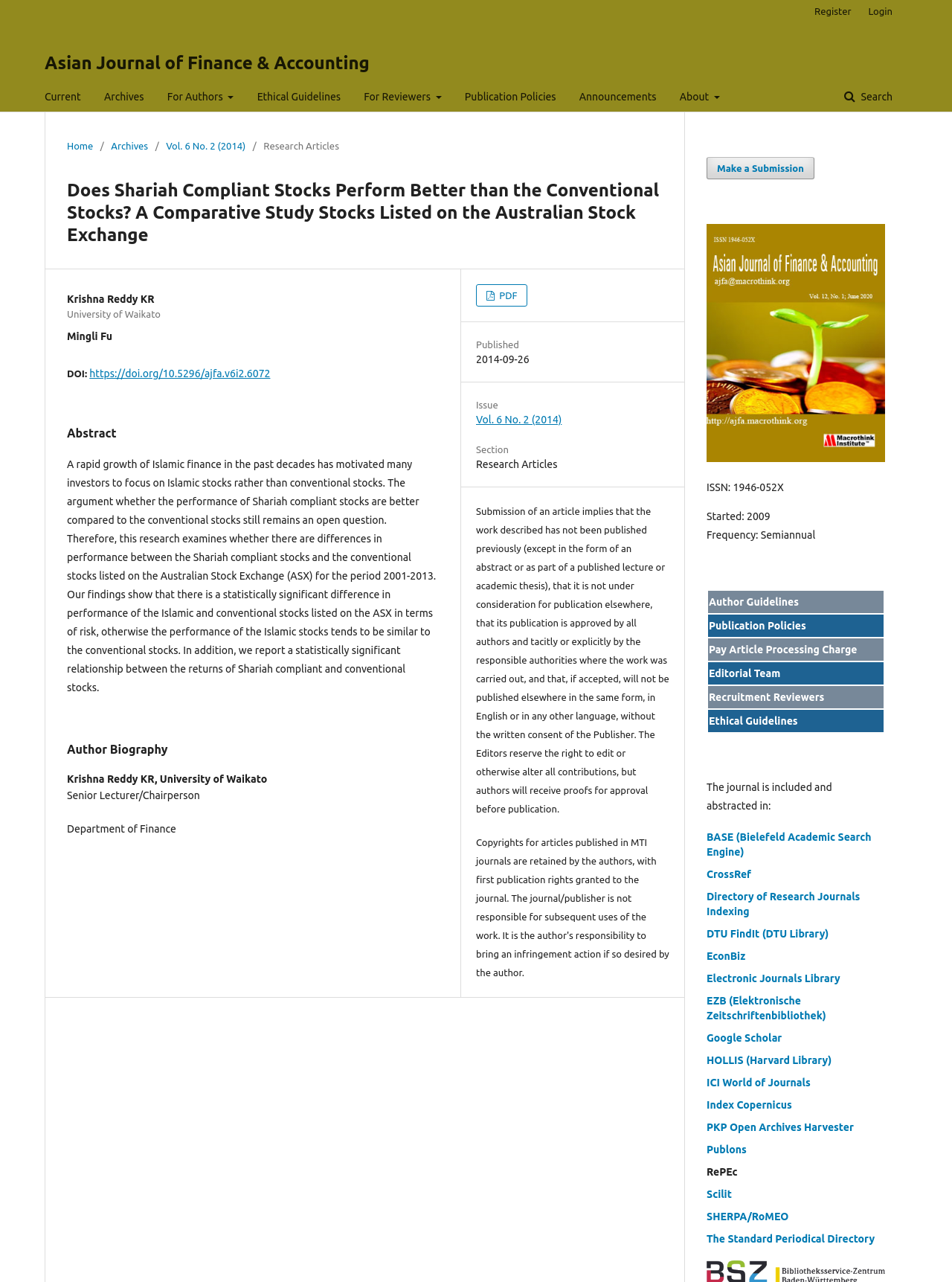By analyzing the image, answer the following question with a detailed response: What is the title of the research article?

The title of the research article can be found in the main content area of the webpage, where it is written as 'Does Shariah Compliant Stocks Perform Better than the Conventional Stocks? A Comparative Study Stocks Listed on the Australian Stock Exchange'.